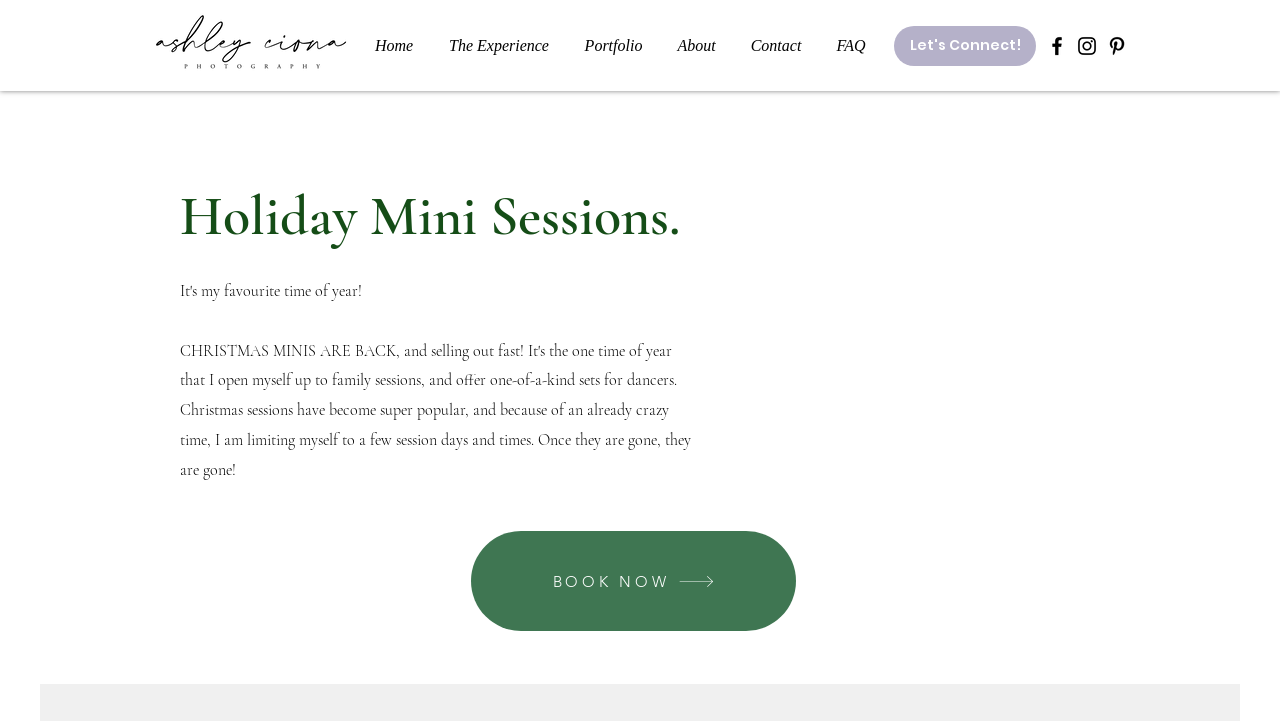Determine the bounding box coordinates of the region I should click to achieve the following instruction: "Learn about the Holiday Mini Sessions". Ensure the bounding box coordinates are four float numbers between 0 and 1, i.e., [left, top, right, bottom].

[0.141, 0.25, 0.849, 0.347]